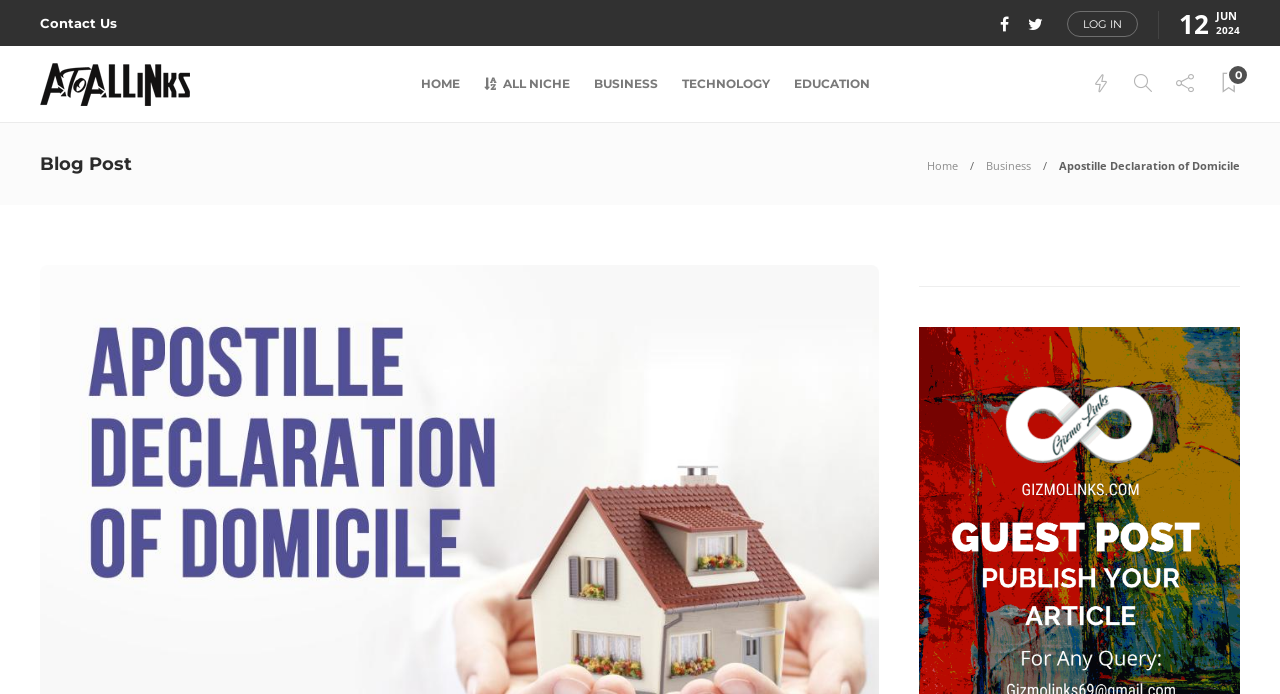Identify the bounding box coordinates of the part that should be clicked to carry out this instruction: "Click on Contact Us".

[0.031, 0.004, 0.091, 0.062]